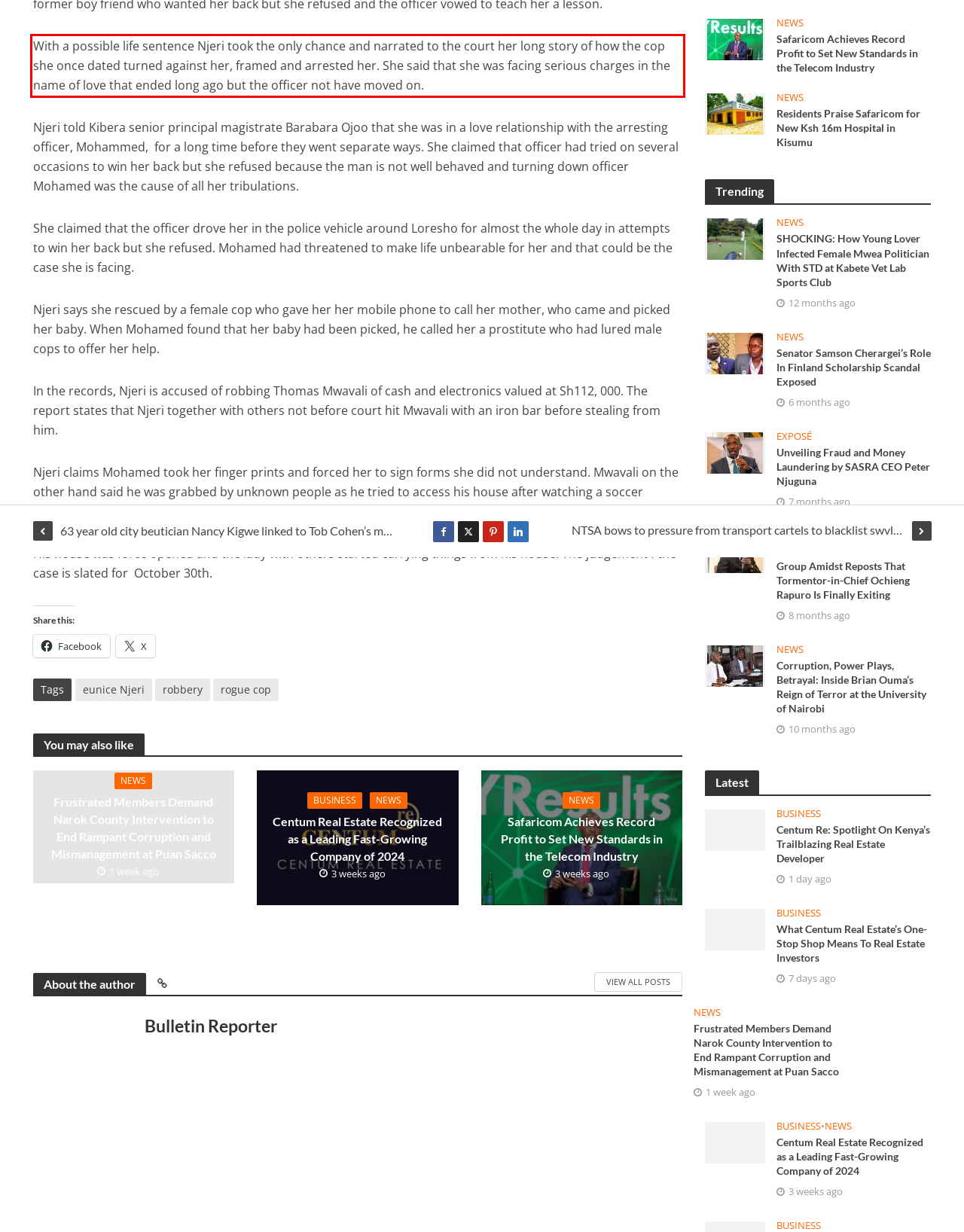Please examine the webpage screenshot and extract the text within the red bounding box using OCR.

With a possible life sentence Njeri took the only chance and narrated to the court her long story of how the cop she once dated turned against her, framed and arrested her. She said that she was facing serious charges in the name of love that ended long ago but the officer not have moved on.